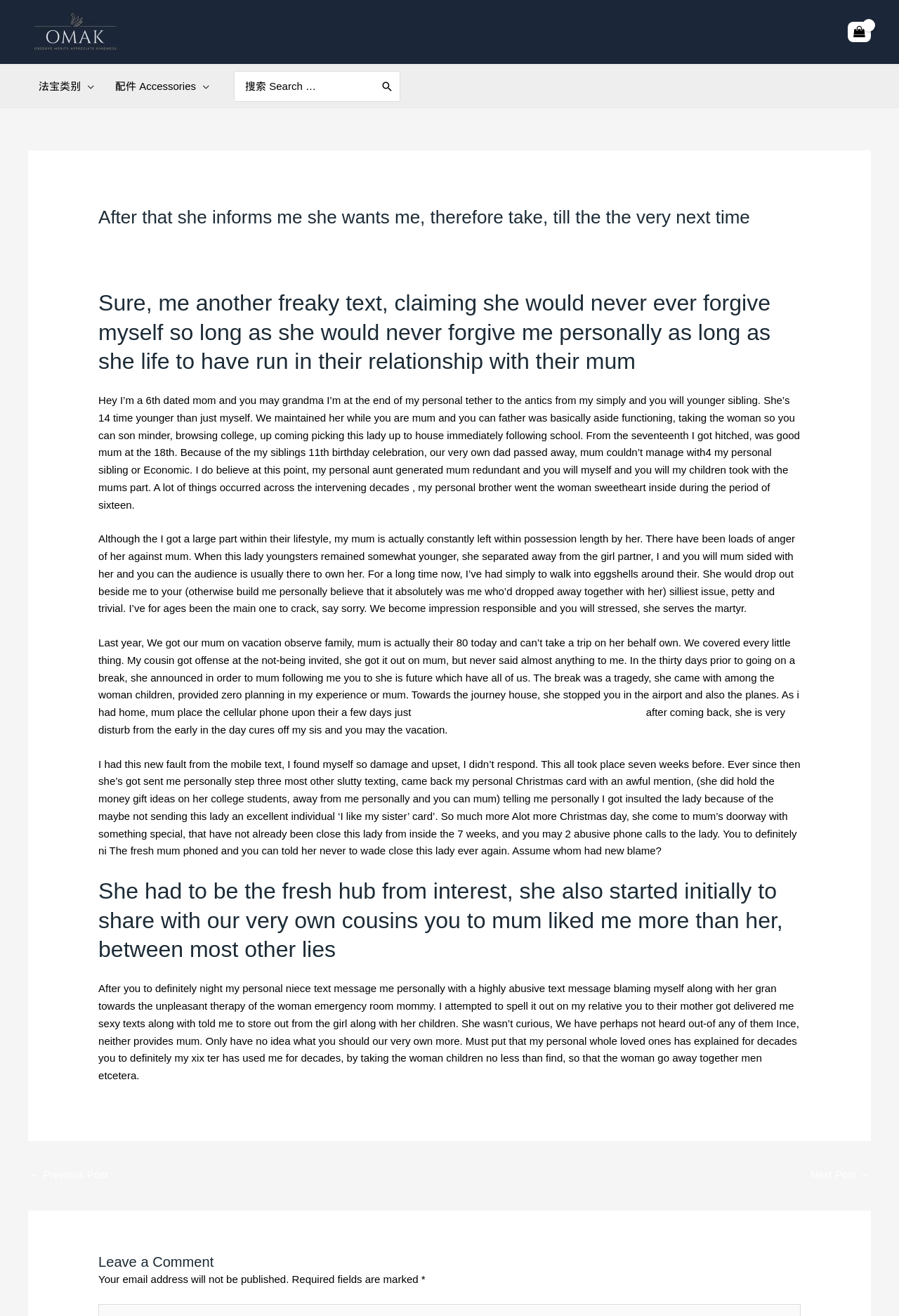Answer the question in one word or a short phrase:
What is the purpose of the search box?

Search the website